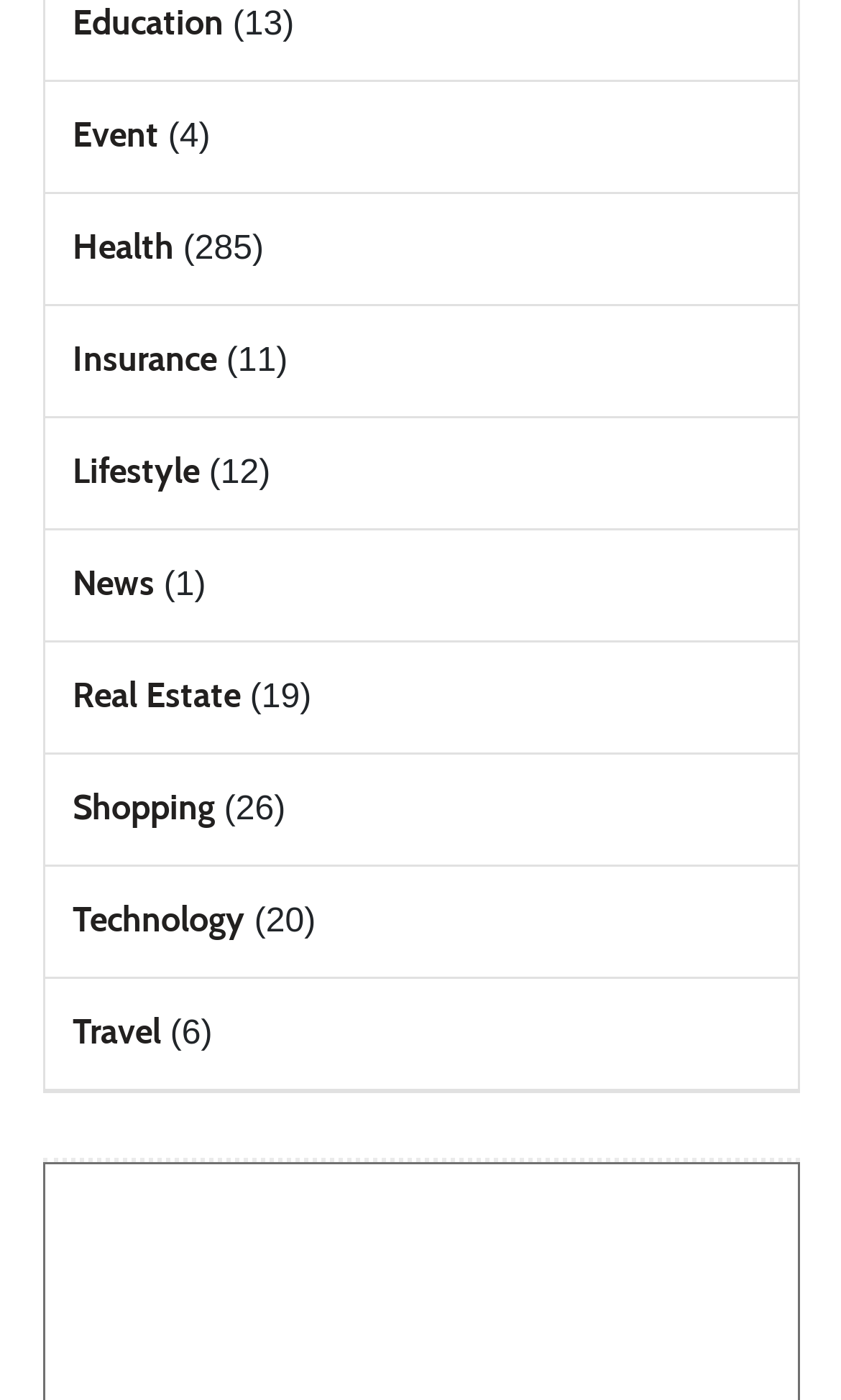Can you find the bounding box coordinates of the area I should click to execute the following instruction: "Explore Health topics"?

[0.086, 0.162, 0.206, 0.191]